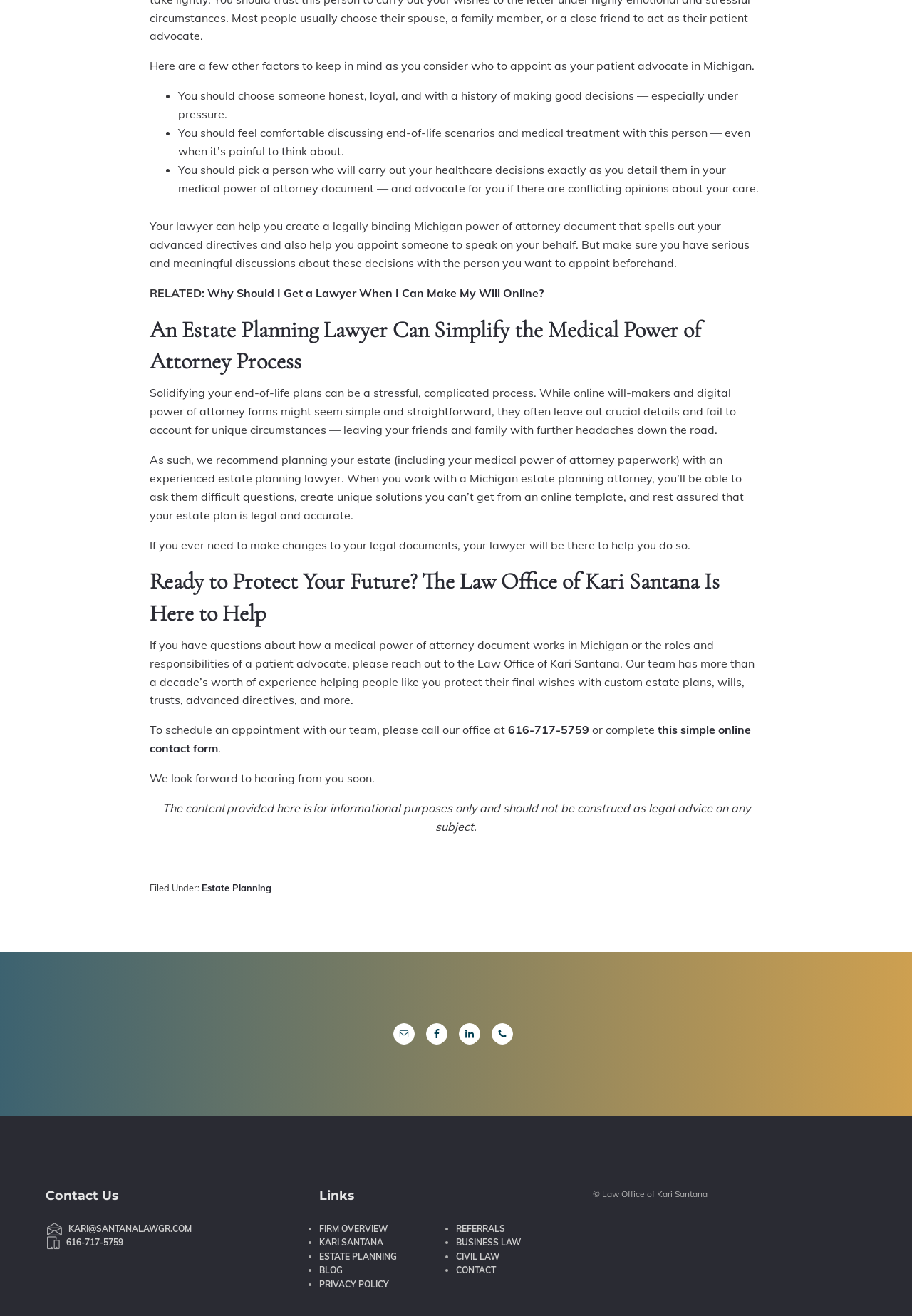Determine the bounding box coordinates of the target area to click to execute the following instruction: "Fill out the simple online contact form."

[0.164, 0.549, 0.823, 0.574]